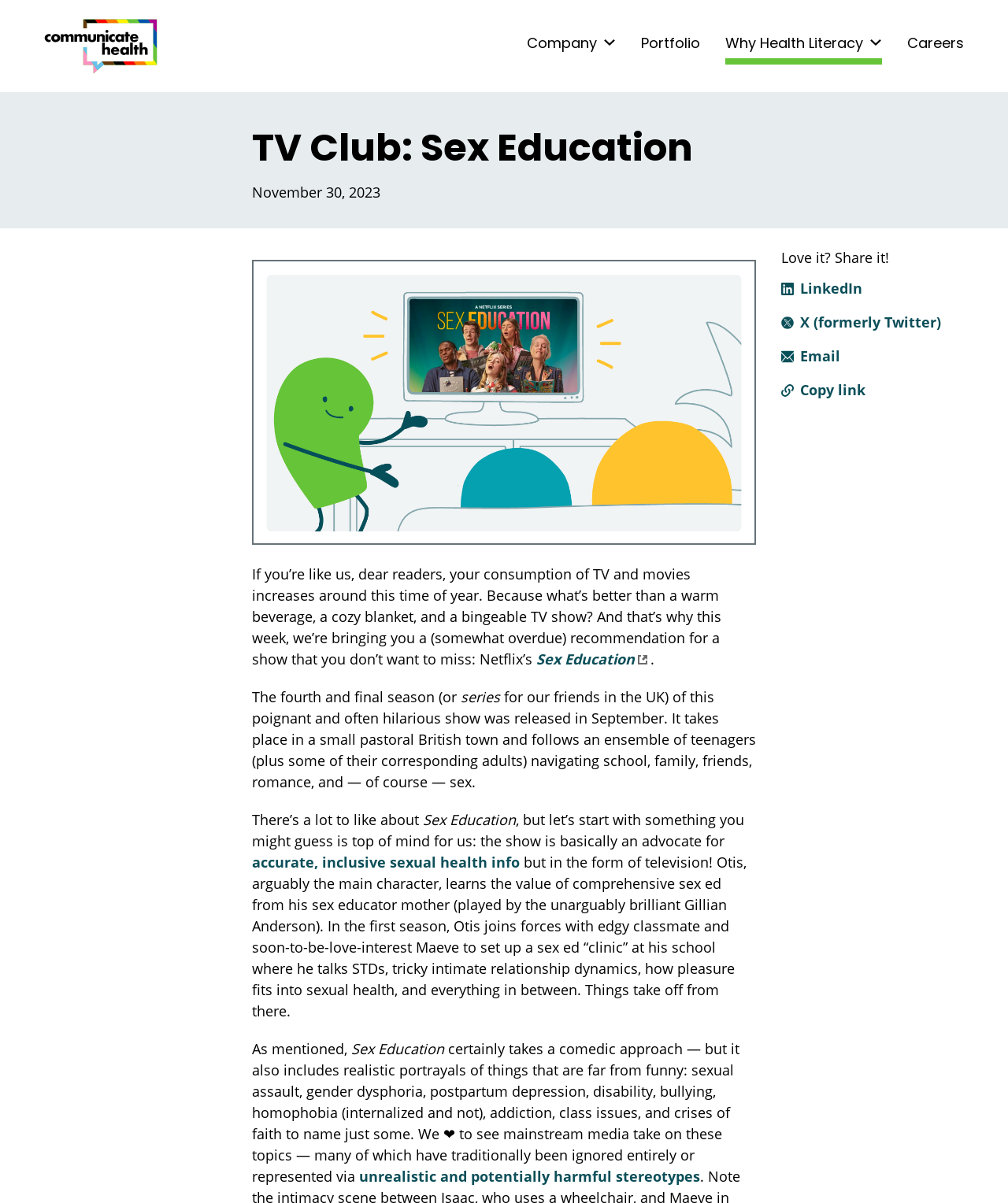What is the topic that the TV show advocates for?
Can you give a detailed and elaborate answer to the question?

The answer can be found in the StaticText element with the text 'the show is basically an advocate for accurate, inclusive sexual health info but in the form of television!'. The topic that the TV show advocates for is accurate, inclusive sexual health info.